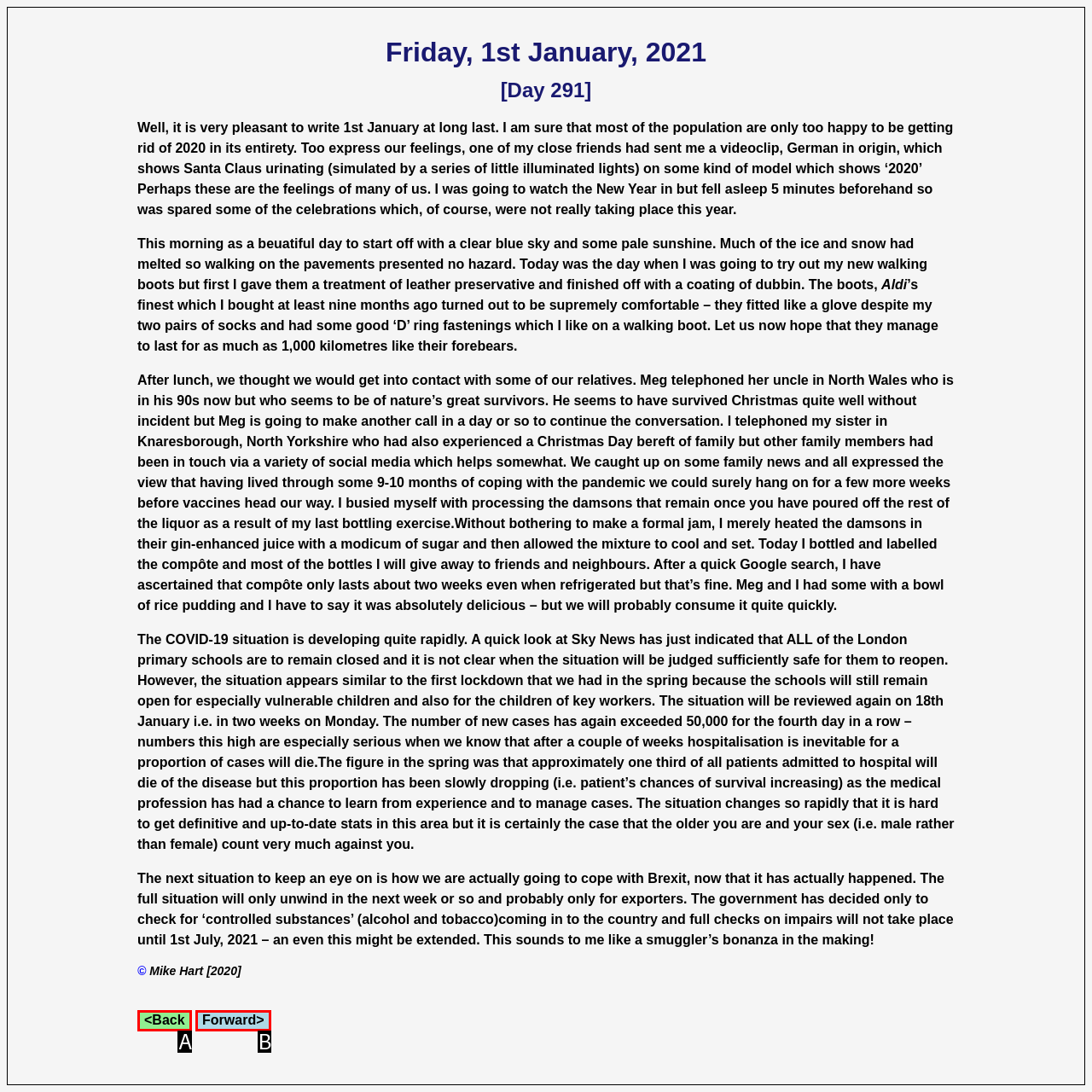Tell me the letter of the HTML element that best matches the description: <Back from the provided options.

A